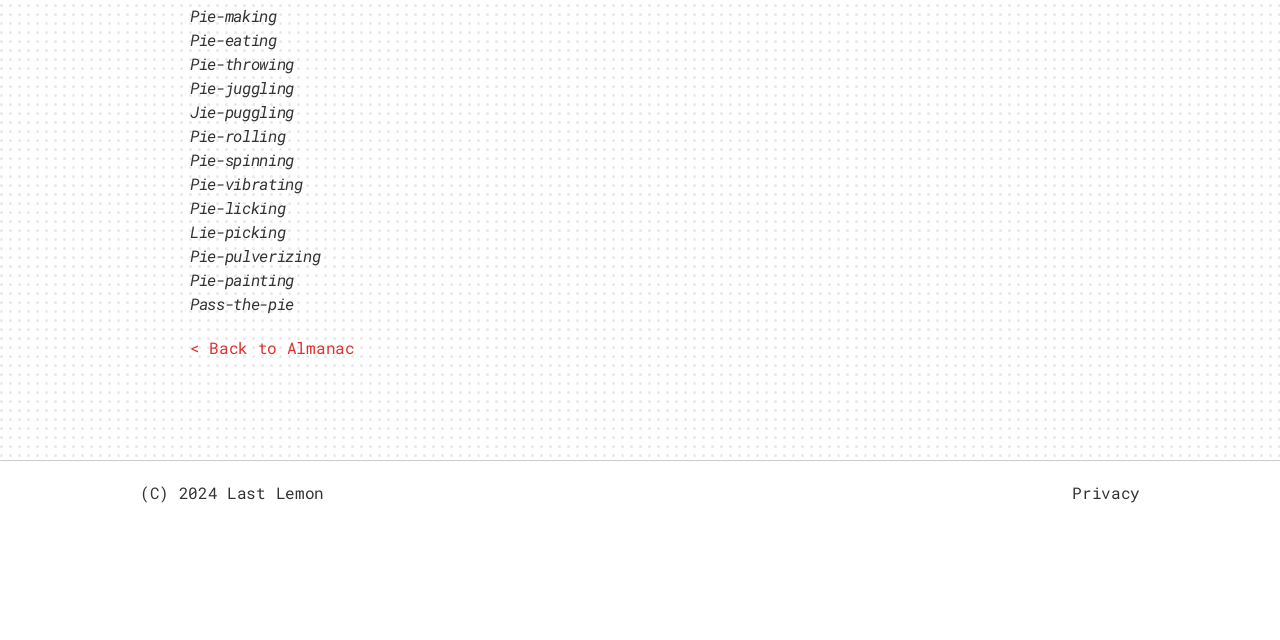Provide the bounding box coordinates of the HTML element described by the text: "Privacy". The coordinates should be in the format [left, top, right, bottom] with values between 0 and 1.

[0.838, 0.753, 0.891, 0.786]